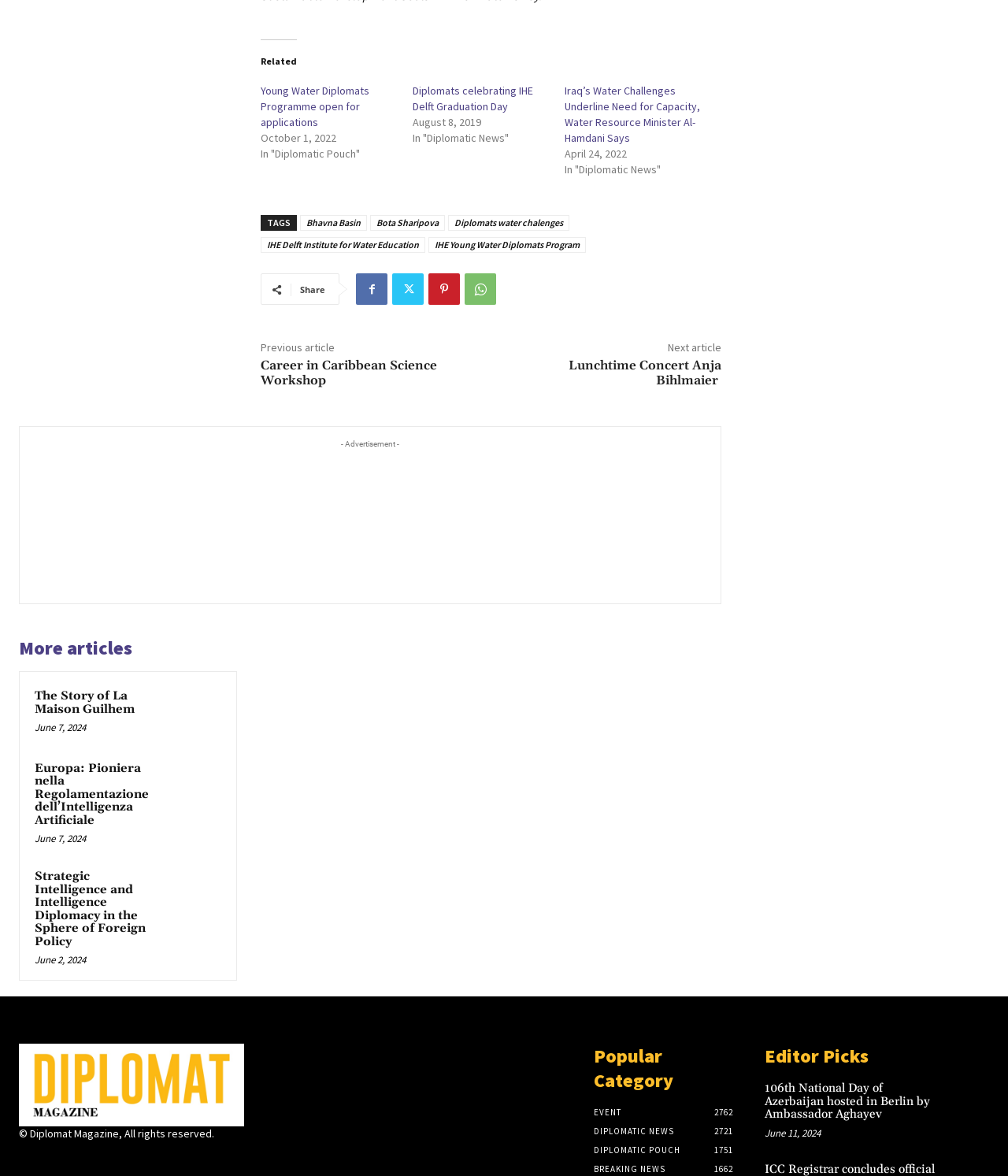What is the topic of the article 'Young Water Diplomats Programme open for applications'?
Utilize the image to construct a detailed and well-explained answer.

The topic of the article can be inferred from the title, which mentions 'Young Water Diplomats Programme', indicating that the article is related to water diplomacy.